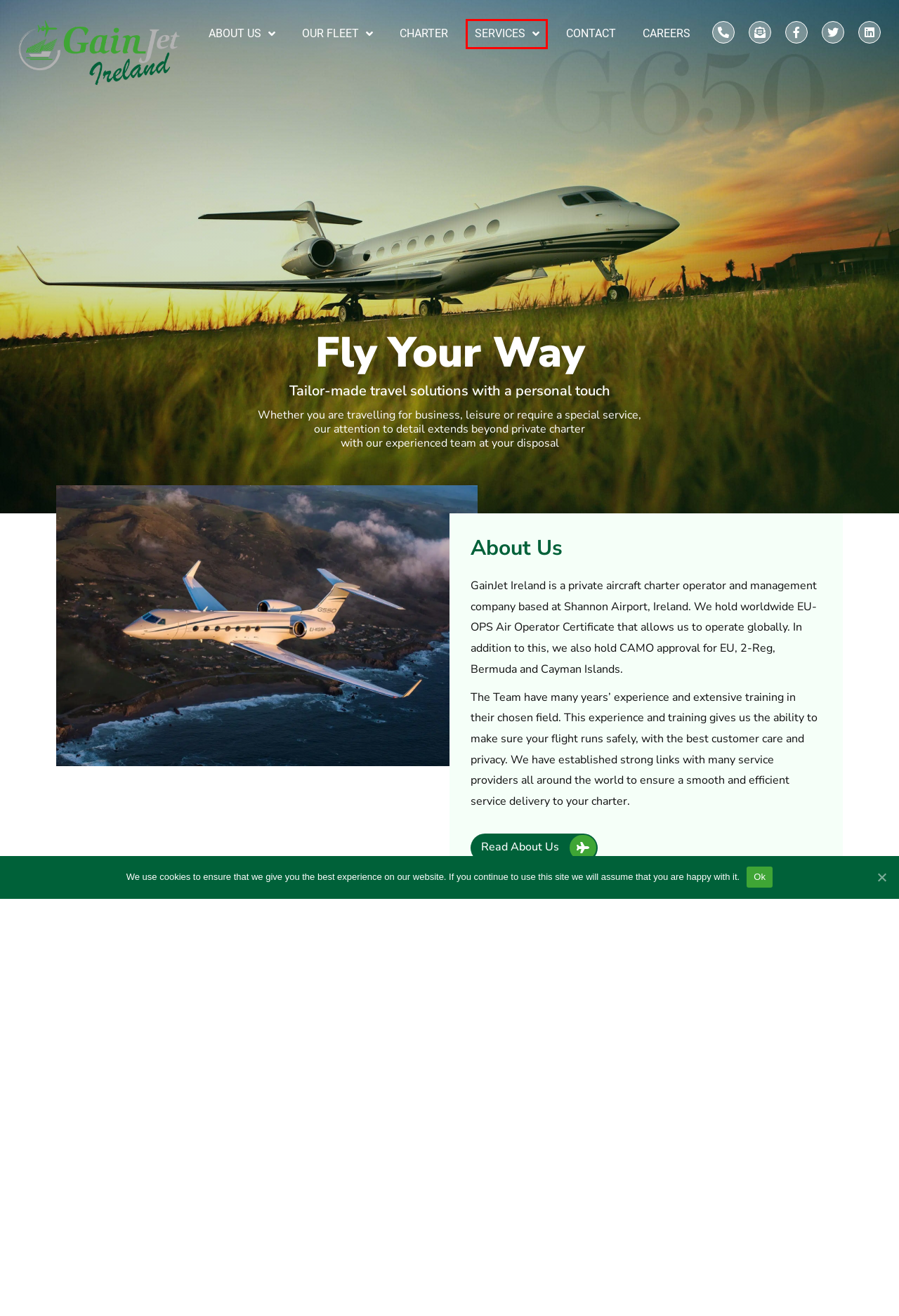Review the screenshot of a webpage which includes a red bounding box around an element. Select the description that best fits the new webpage once the element in the bounding box is clicked. Here are the candidates:
A. Services - GainJet Ireland:Executive Jet Charter
B. Web Design Services Ireland - Agile Digital Strategy
C. About Us - GainJet Ireland:Executive Jet Charter
D. Charter - GainJet Ireland:Executive Jet Charter
E. Privacy Policy - GainJet Ireland:Executive Jet Charter
F. Our Fleet - GainJet Ireland:Executive Jet Charter
G. Careers - GainJet Ireland:Executive Jet Charter
H. Contact - GainJet Ireland:Executive Jet Charter

A